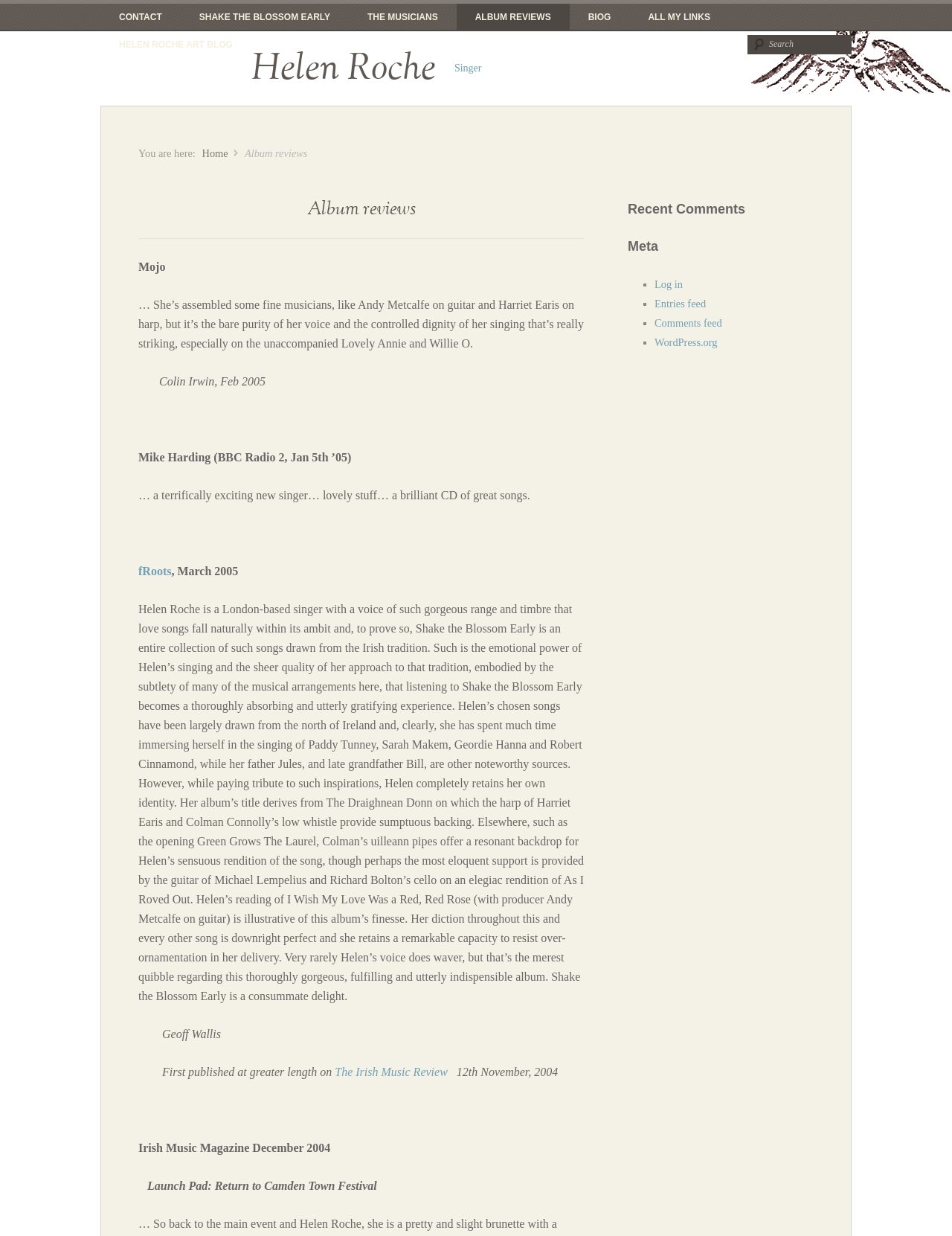What is the name of the magazine that published the third review?
Please interpret the details in the image and answer the question thoroughly.

The answer can be found in the link 'fRoots' which is located in the third review, indicating that the review was published in the magazine fRoots.